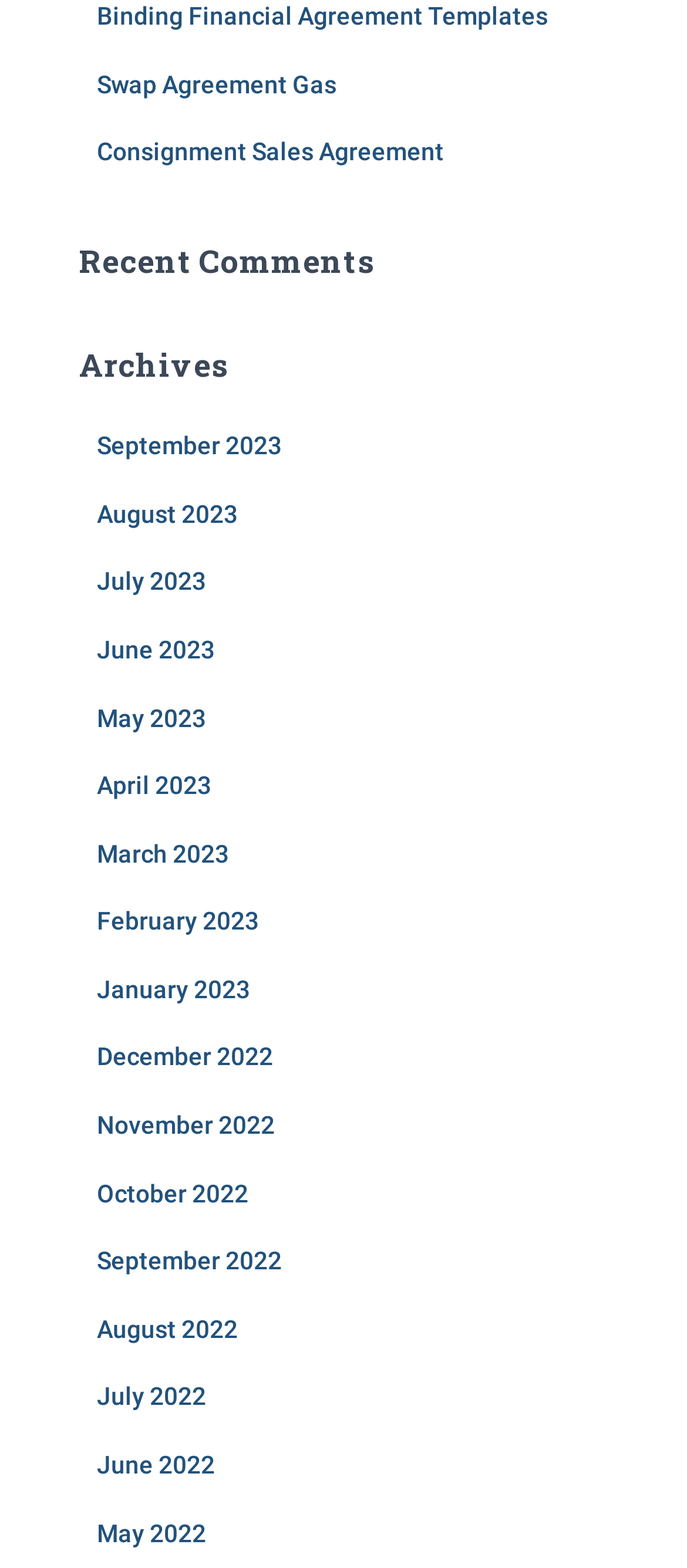Could you indicate the bounding box coordinates of the region to click in order to complete this instruction: "Explore Consignment Sales Agreement".

[0.141, 0.088, 0.646, 0.106]